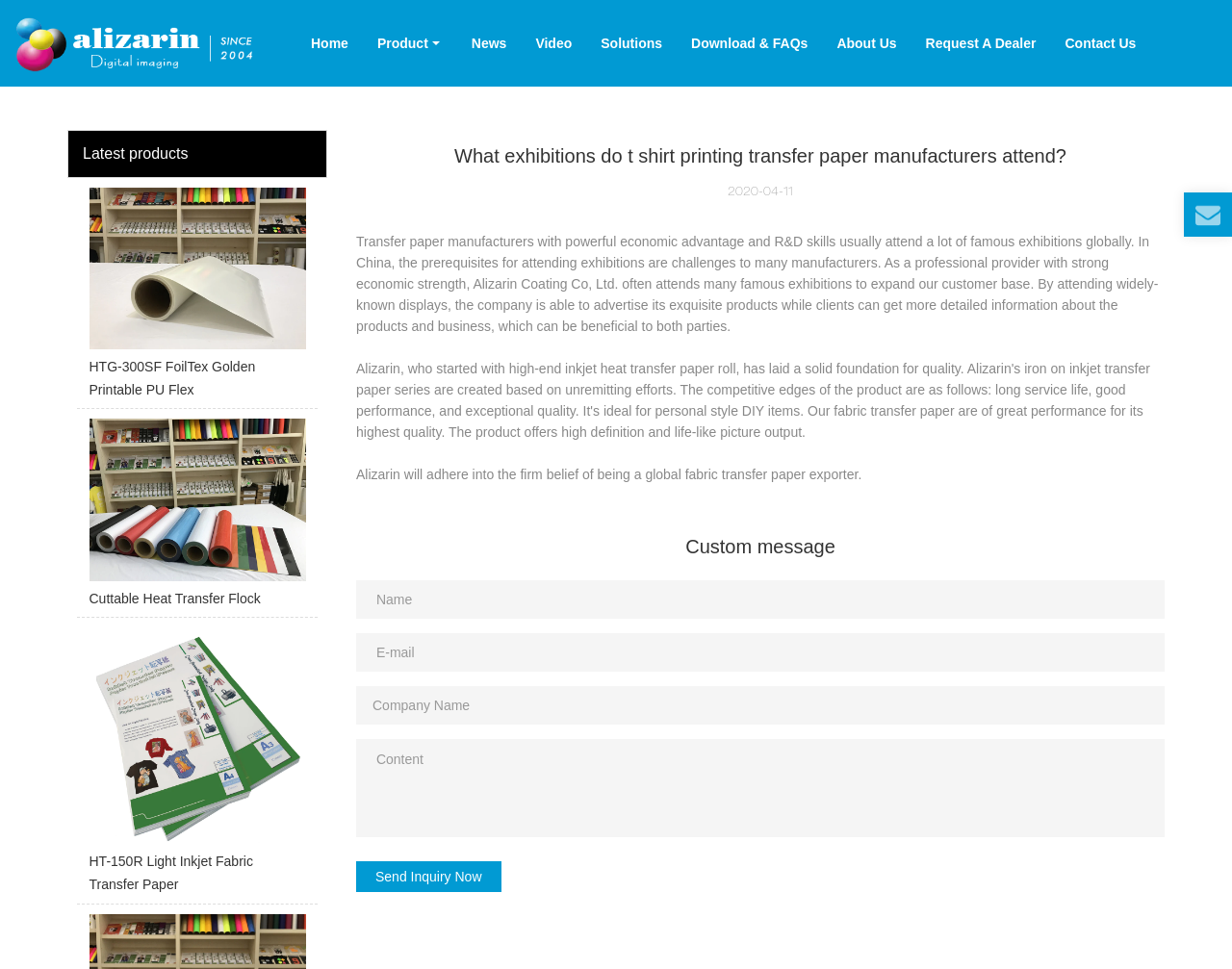Identify the bounding box coordinates for the element that needs to be clicked to fulfill this instruction: "Click the 'Send Inquiry Now' button". Provide the coordinates in the format of four float numbers between 0 and 1: [left, top, right, bottom].

[0.289, 0.888, 0.407, 0.92]